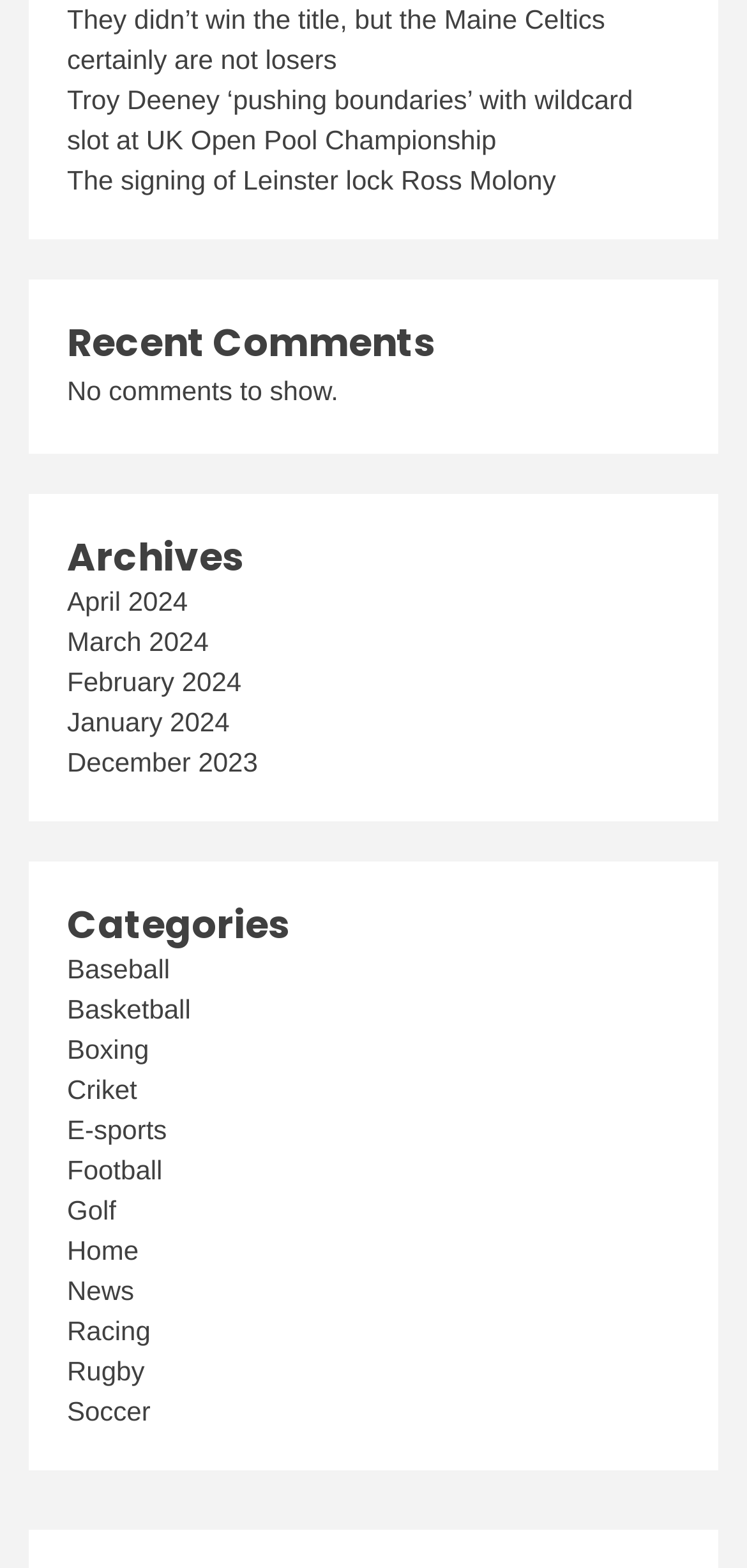Please give a concise answer to this question using a single word or phrase: 
How many links are present under the 'Archives' section?

5